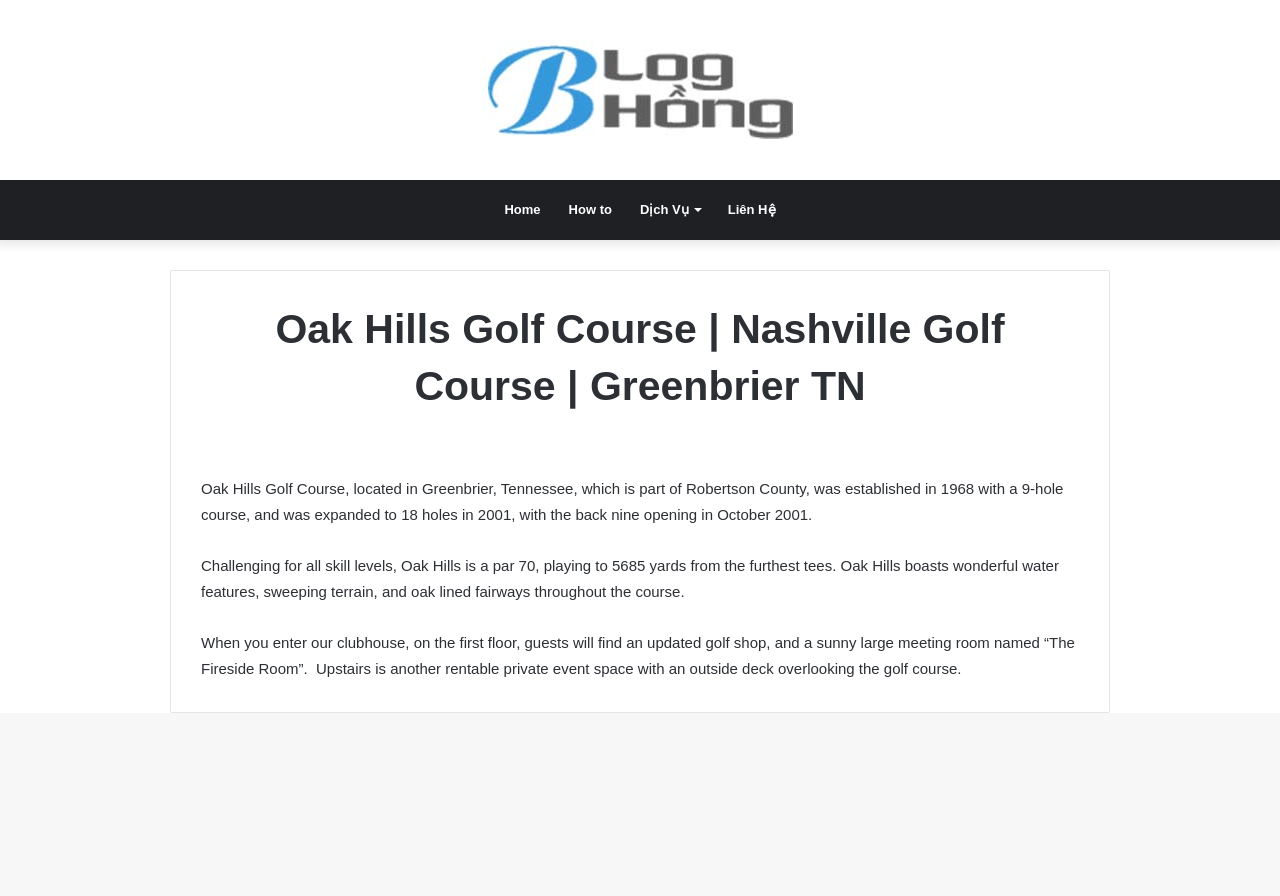Provide your answer in one word or a succinct phrase for the question: 
What is the name of the meeting room in the clubhouse?

The Fireside Room